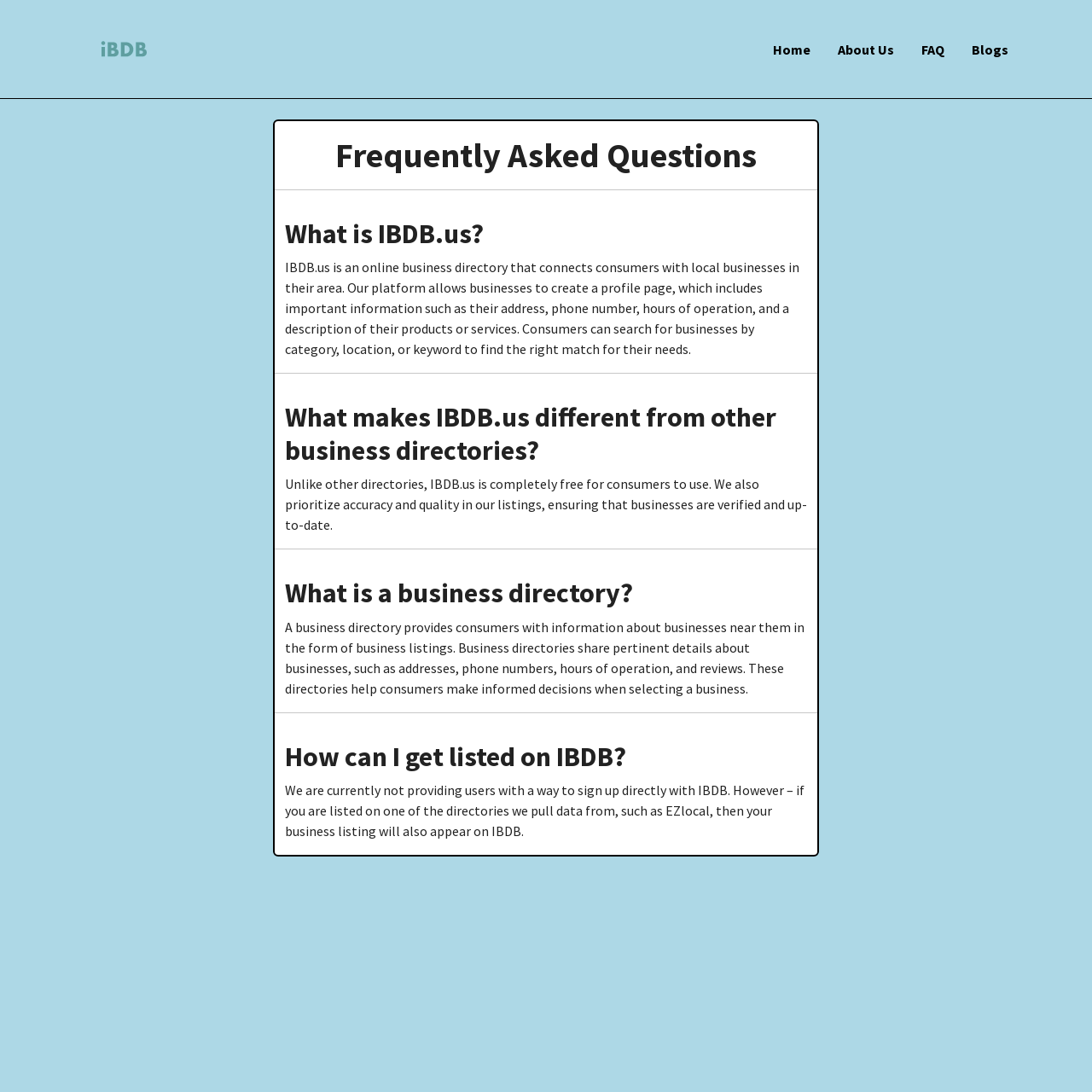Please provide a one-word or short phrase answer to the question:
How can I get listed on IBDB?

Through other directories